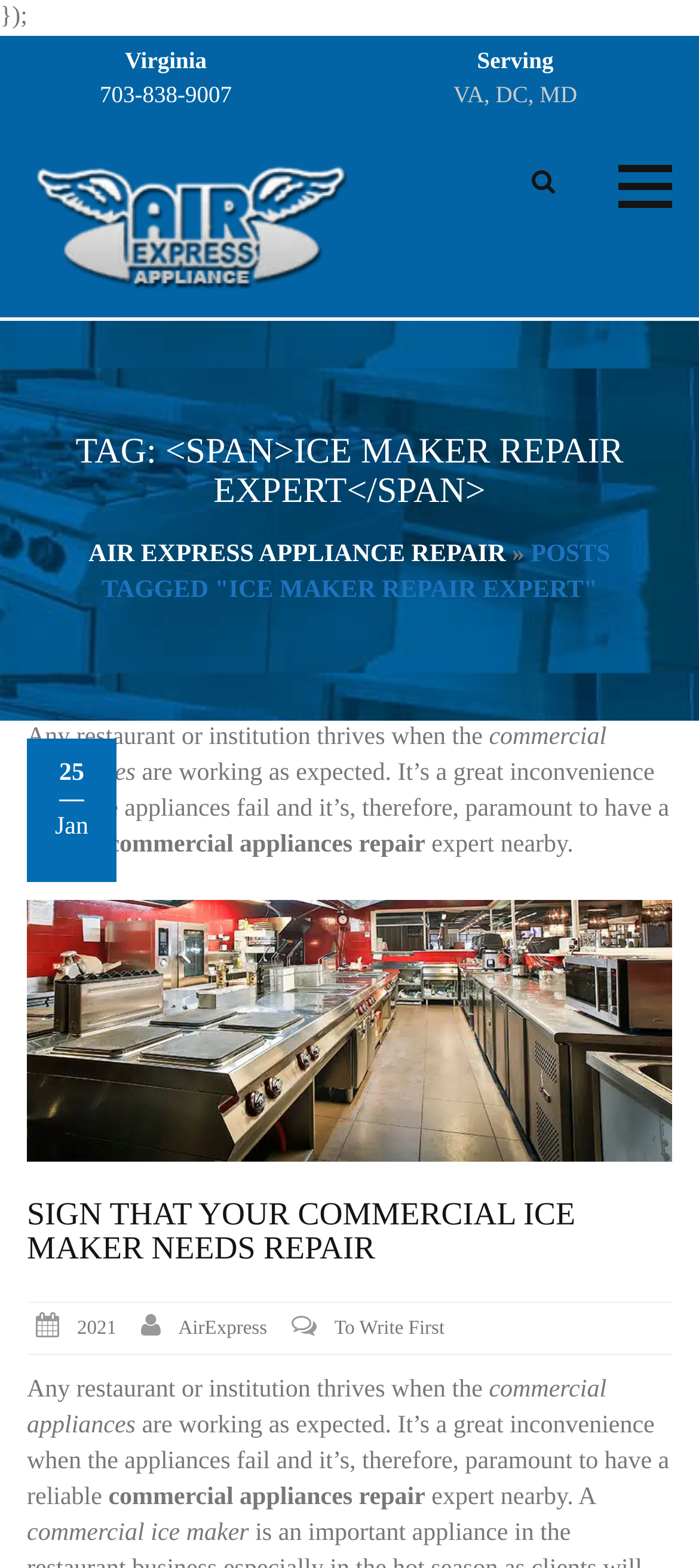What is the topic of the blog post?
Examine the image and provide an in-depth answer to the question.

I found the topic of the blog post by looking at the heading element 'TAG: <SPAN>ICE MAKER REPAIR EXPERT</SPAN>' which is a prominent element on the webpage, indicating the main topic of the blog post.